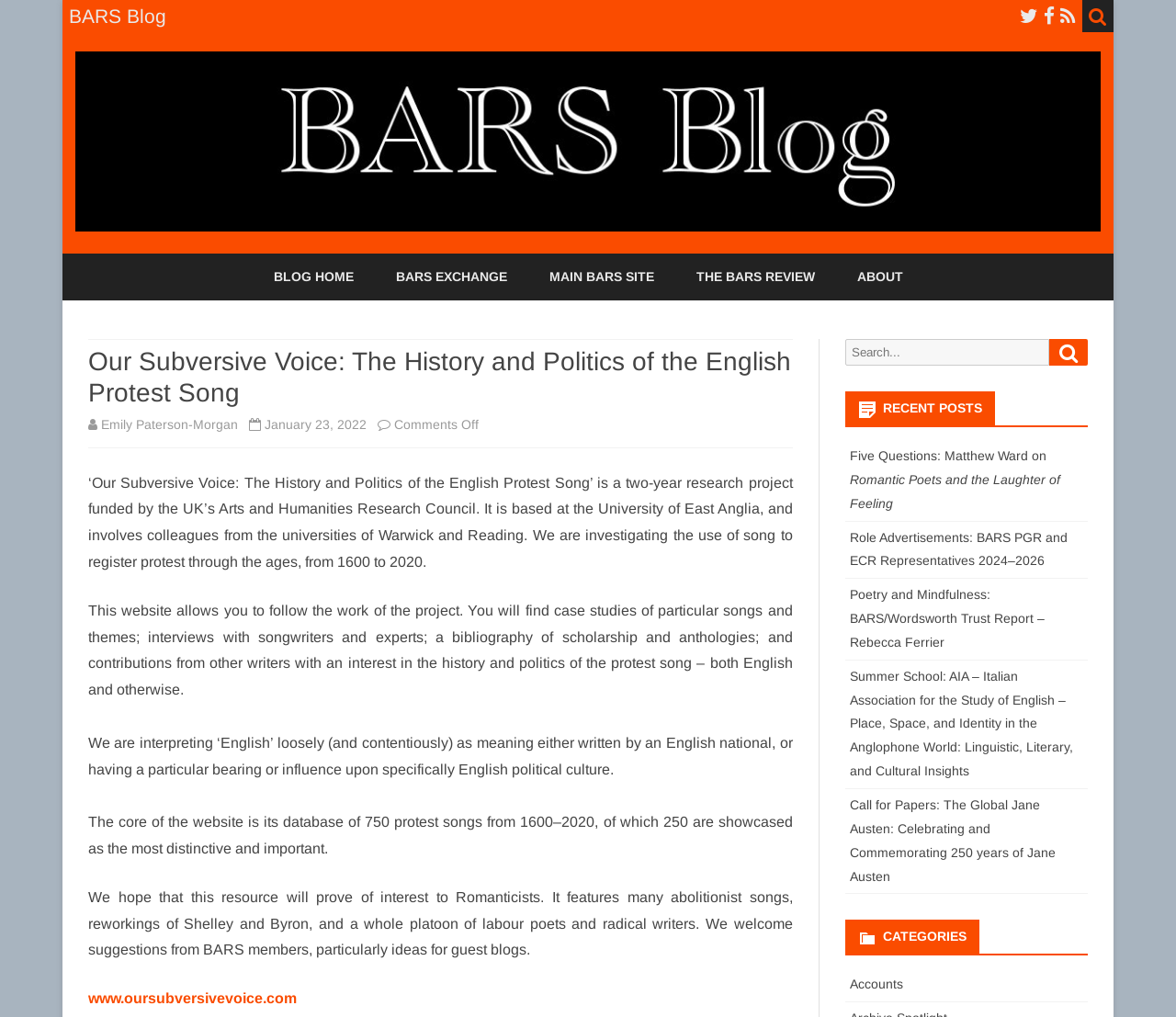Locate the bounding box coordinates of the clickable region necessary to complete the following instruction: "Click the 'BARS Blog' link". Provide the coordinates in the format of four float numbers between 0 and 1, i.e., [left, top, right, bottom].

[0.064, 0.215, 0.936, 0.23]